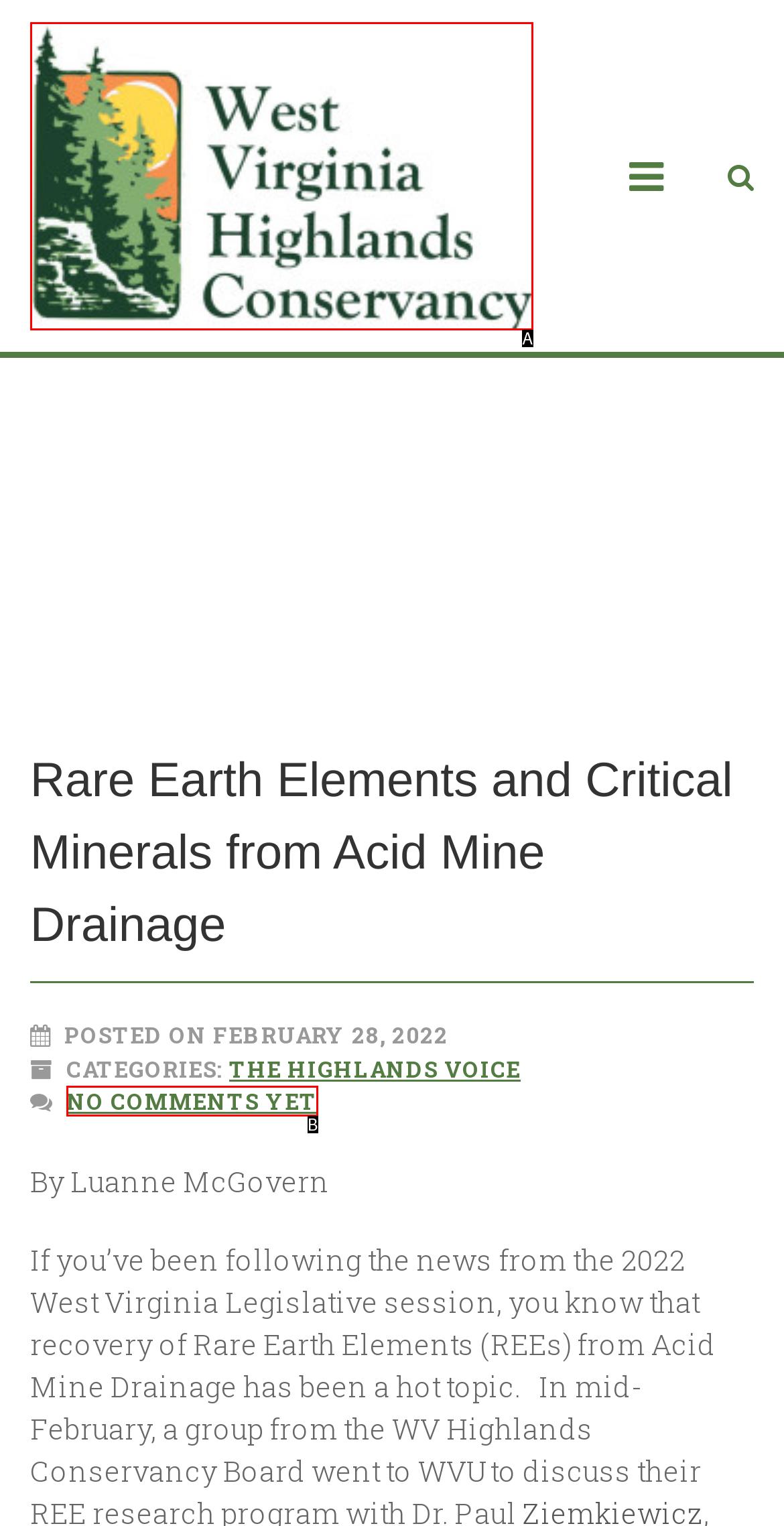Based on the description: title="West Virginia Highlands Conservancy", identify the matching lettered UI element.
Answer by indicating the letter from the choices.

A